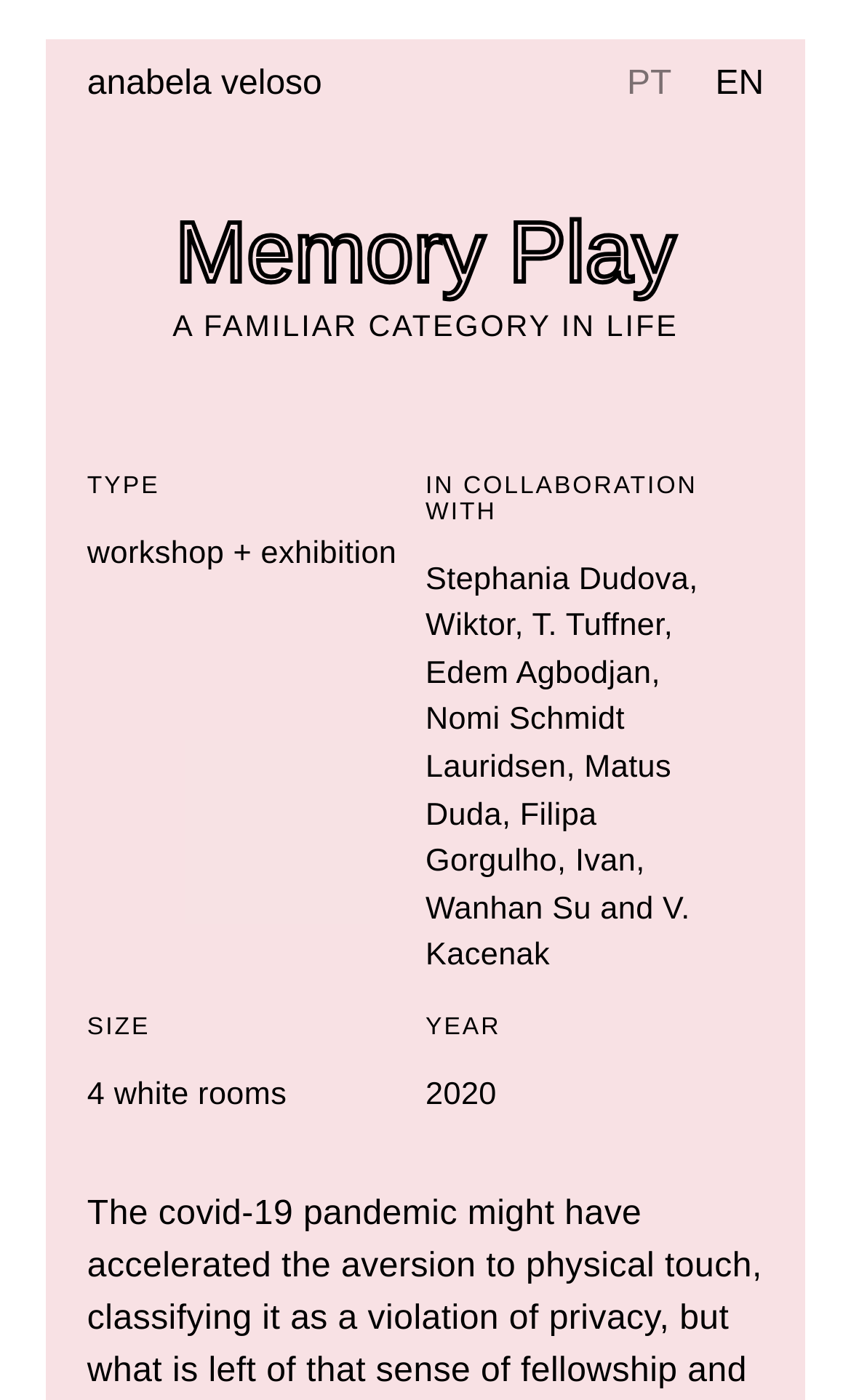Construct a comprehensive caption that outlines the webpage's structure and content.

The webpage appears to be an event or exhibition page, specifically for "Memory Play" by Anabela Veloso. At the top left, there is a link to the artist's name, "anabela veloso". On the top right, there are two language options, "EN" and "PT", which are likely links to switch between English and Portuguese languages.

Below the language options, there is a prominent heading that reads "Memory Play A FAMILIAR CATEGORY IN LIFE", which spans almost the entire width of the page. Underneath this heading, there are three sections with headings "TYPE", "IN COLLABORATION WITH", and "SIZE", which are arranged in a two-column layout.

The "TYPE" section contains a static text "workshop + exhibition", indicating the type of event. The "IN COLLABORATION WITH" section lists the names of several collaborators, including Stephania Dudova, Wiktor, and others. The "SIZE" section mentions that the event takes place in "4 white rooms".

On the right side of the page, there is another section with a heading "YEAR", which displays the year "2020" as the event date. Overall, the webpage provides essential information about the "Memory Play" event, including its type, collaborators, size, and year.